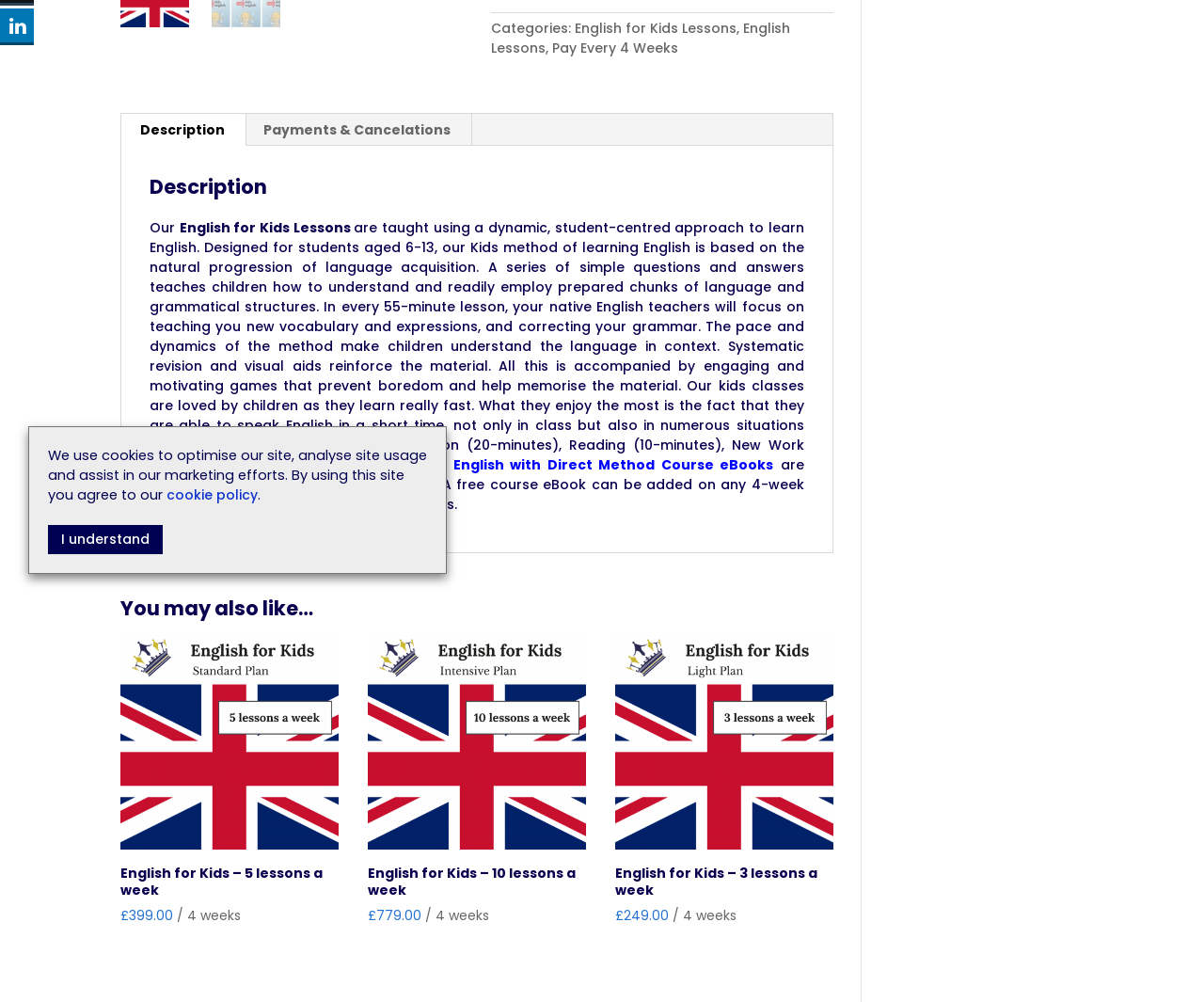Using floating point numbers between 0 and 1, provide the bounding box coordinates in the format (top-left x, top-left y, bottom-right x, bottom-right y). Locate the UI element described here: English Lessons

[0.408, 0.019, 0.656, 0.057]